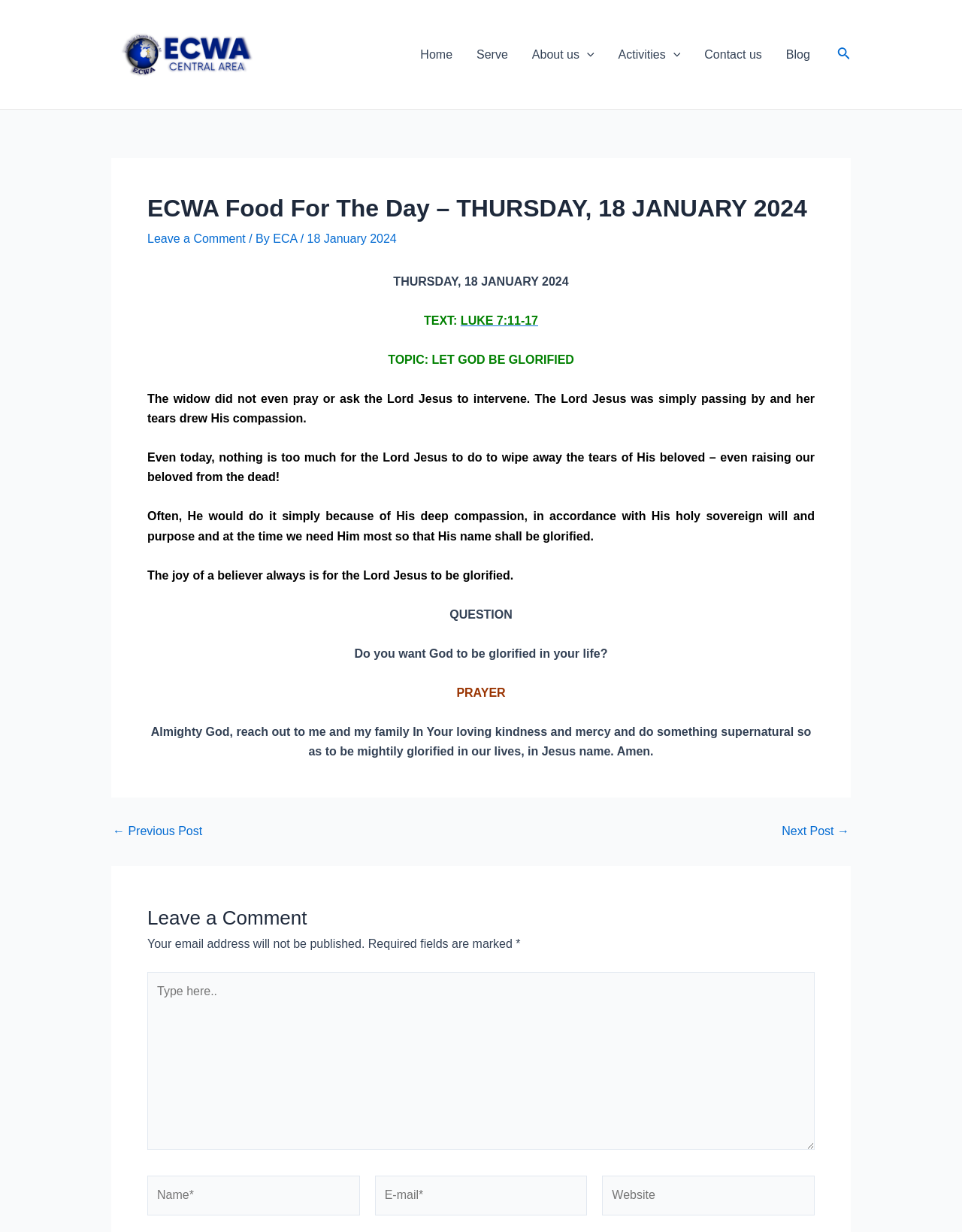Please answer the following query using a single word or phrase: 
What is the purpose of the 'Menu Toggle' application?

To expand or collapse menu